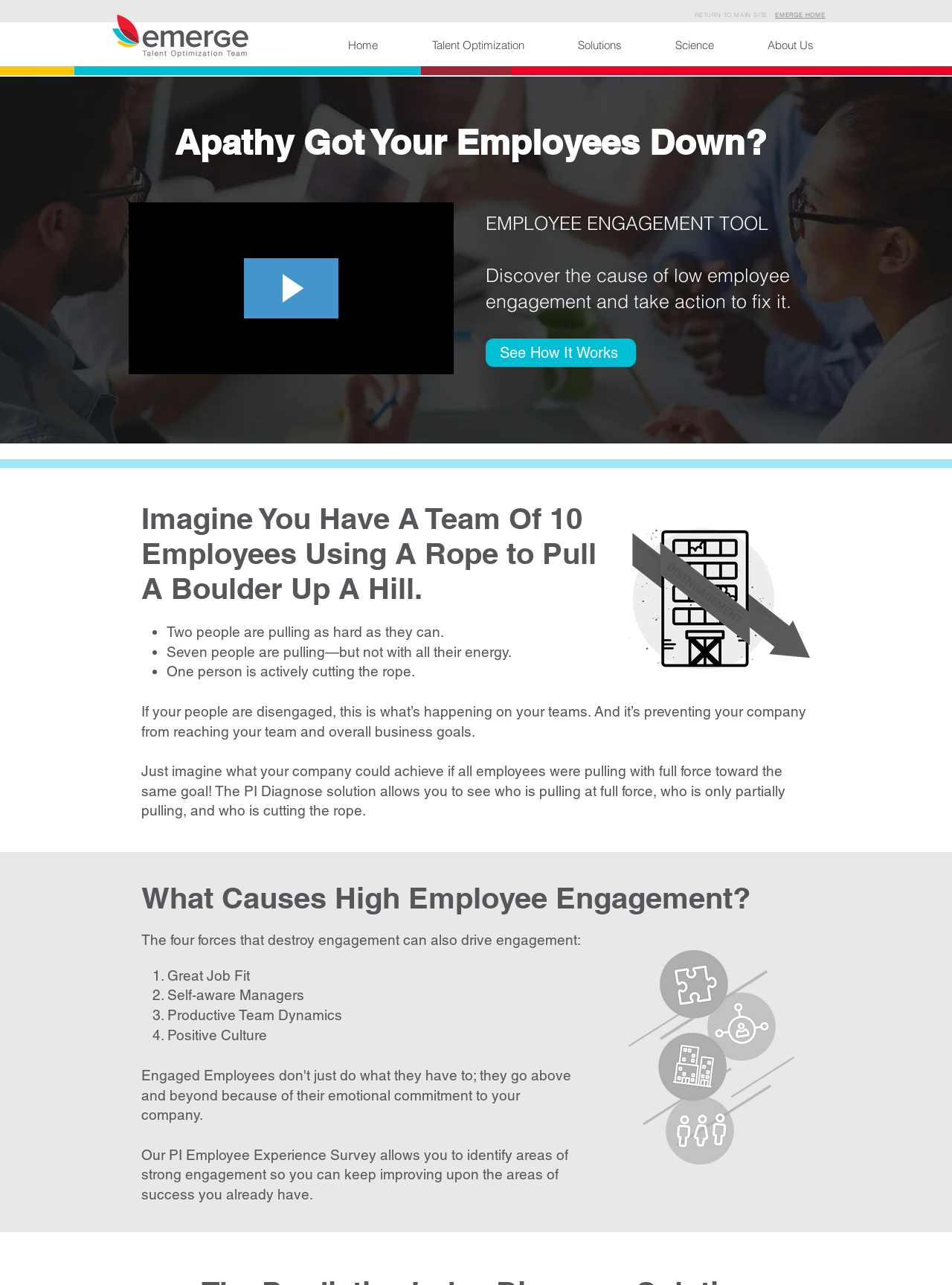Based on the element description: "Terms of Service", identify the UI element and provide its bounding box coordinates. Use four float numbers between 0 and 1, [left, top, right, bottom].

None